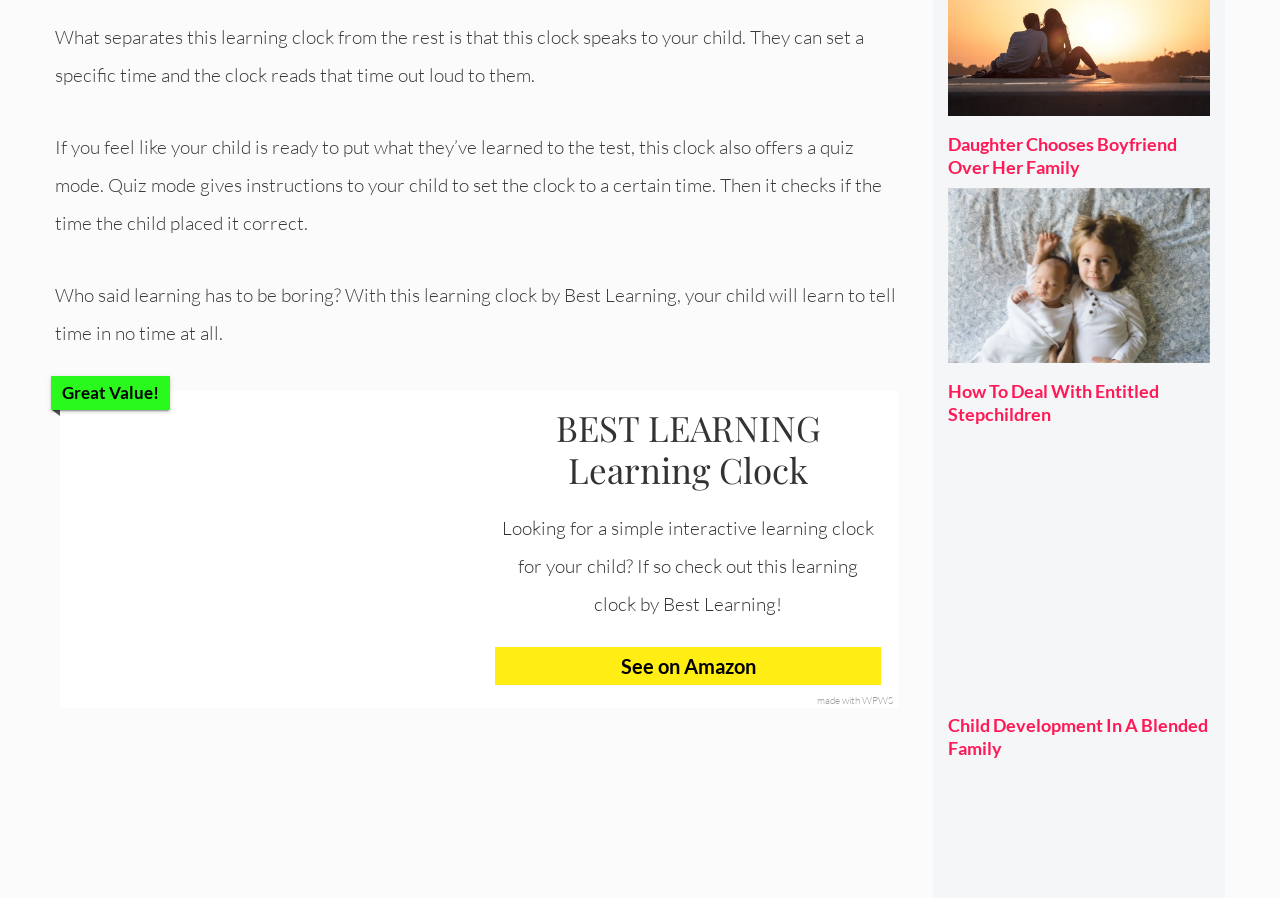Extract the bounding box coordinates for the HTML element that matches this description: "See on Amazon". The coordinates should be four float numbers between 0 and 1, i.e., [left, top, right, bottom].

[0.387, 0.73, 0.688, 0.756]